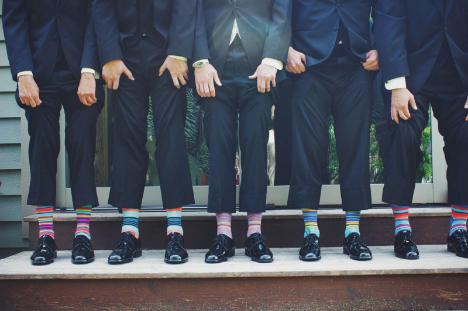Offer an in-depth description of the image shown.

The image features a playful and vibrant display of colorful socks worn by a group of individuals dressed in formal black suits. They are standing in a line, showcasing their mismatched socks, which include various patterns and bright colors, contrasting with their polished black shoes. This ensemble adds a fun and lively touch to the otherwise traditional formalwear, highlighting a sense of celebration and individuality. The setting appears to be outdoors, possibly at a wedding or formal event, where such unique expressions of personality are often embraced, reflecting a joyous atmosphere as they commemorate the occasion.